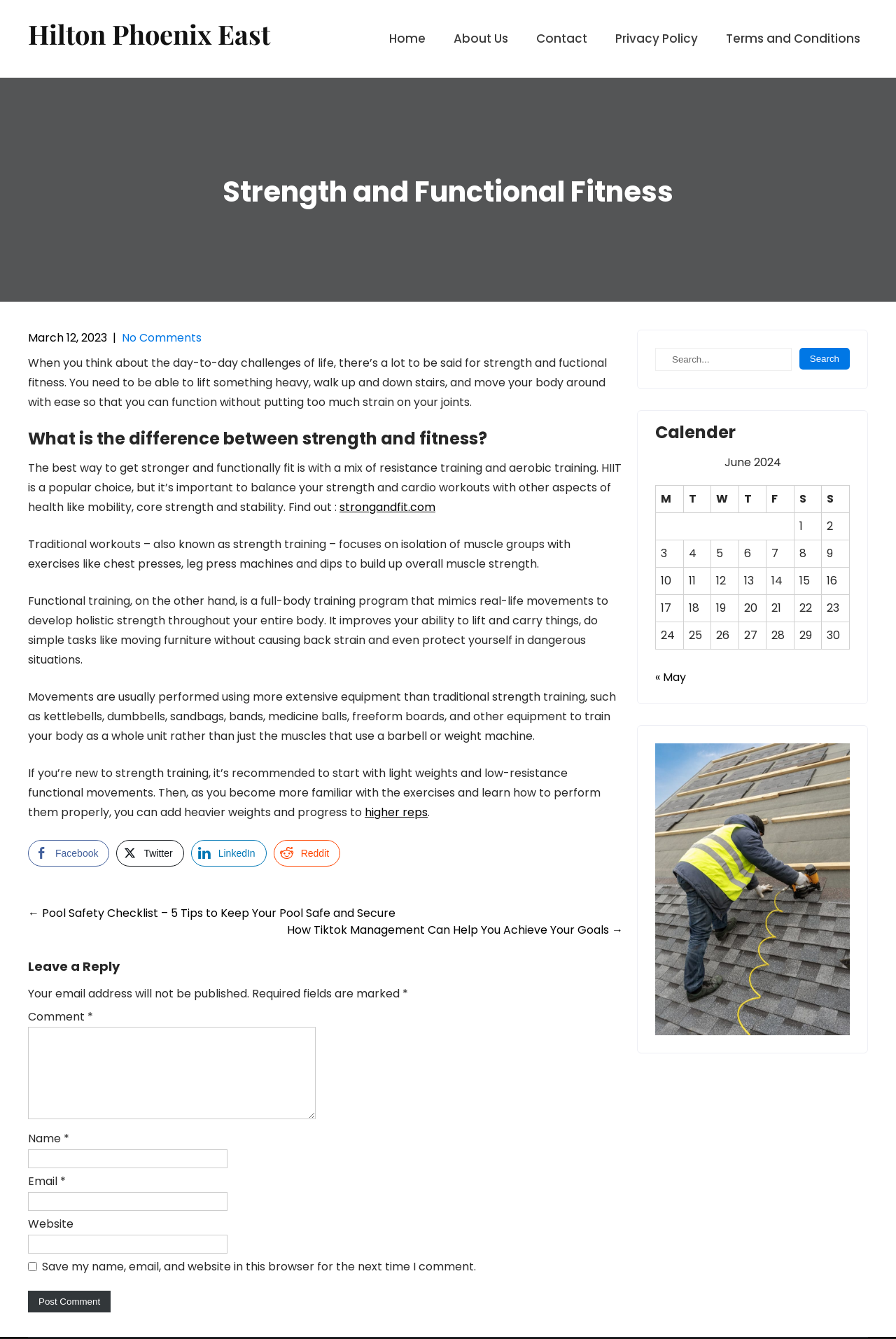Please specify the bounding box coordinates of the clickable section necessary to execute the following command: "Leave a reply".

[0.031, 0.717, 0.695, 0.727]